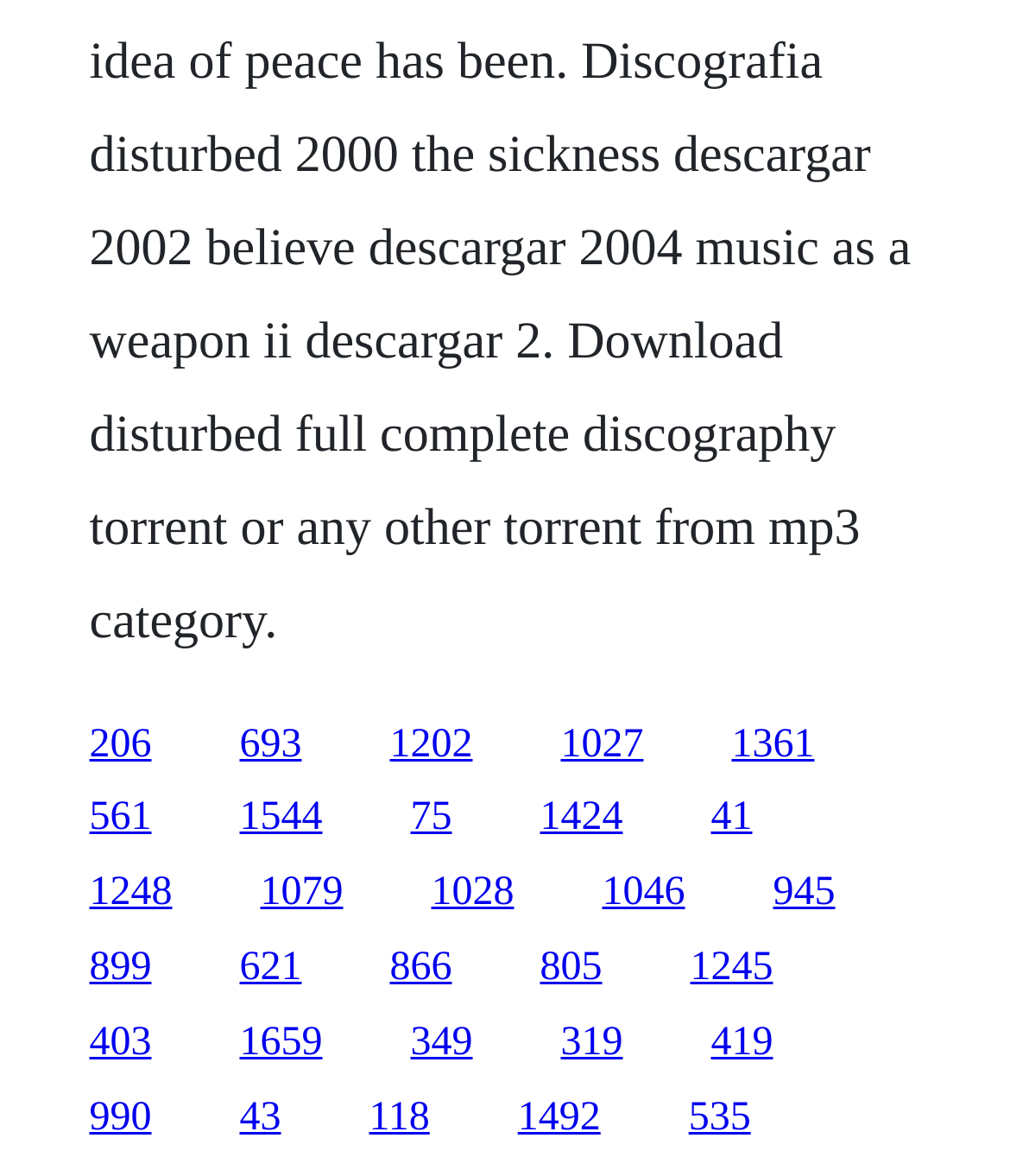Observe the image and answer the following question in detail: How many links have a width greater than 0.1?

I calculated the width of each link element by subtracting the x1 coordinate from the x2 coordinate. Then, I counted the number of links with a width greater than 0.1, which is 15.